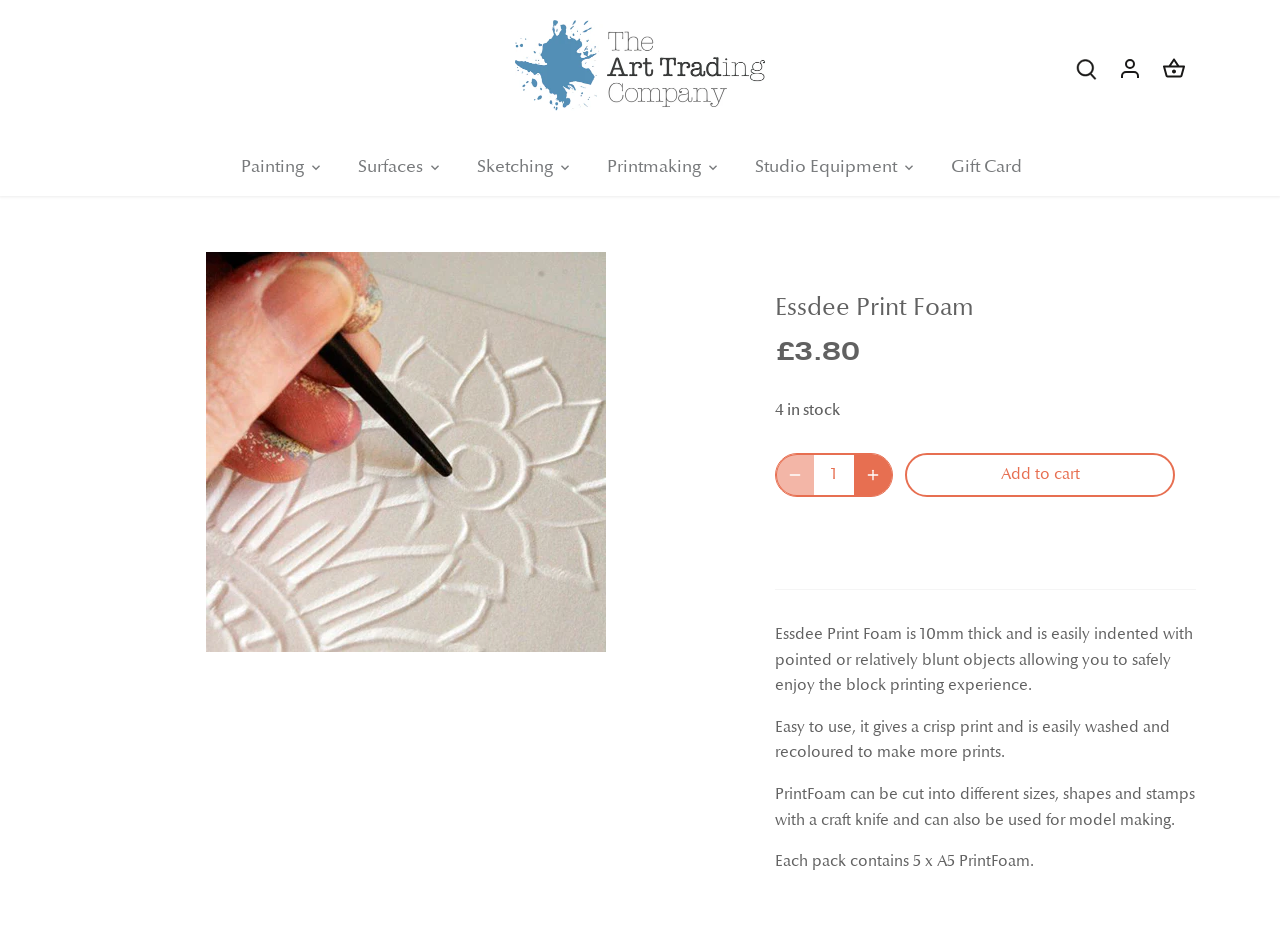Create an elaborate caption that covers all aspects of the webpage.

The webpage is about a product called Essdee Print Foam, which is a block printing material. At the top of the page, there are several links, including "Search", "Account", and "Go to cart", accompanied by small images. Below these links, there is a navigation menu with categories such as "Painting", "Surfaces", "Sketching", "Printmaking", and "Studio Equipment", each with a small image.

On the left side of the page, there is an image slider with an option "Essdee PrintFoam" selected, which displays an image of the product. Below the image slider, there is a heading "Essdee Print Foam" followed by the product price "£3.80" and the availability "4 in stock".

Underneath the product information, there are buttons to decrease or increase the quantity, a textbox to input the quantity, and an "Add to cart" button. A horizontal separator line divides the product information from the product description.

The product description consists of three paragraphs of text, which explain the features and uses of Essdee Print Foam, including its thickness, ease of use, and versatility in block printing, model making, and cutting into different sizes and shapes. Each pack of PrintFoam contains 5 A5 sheets.